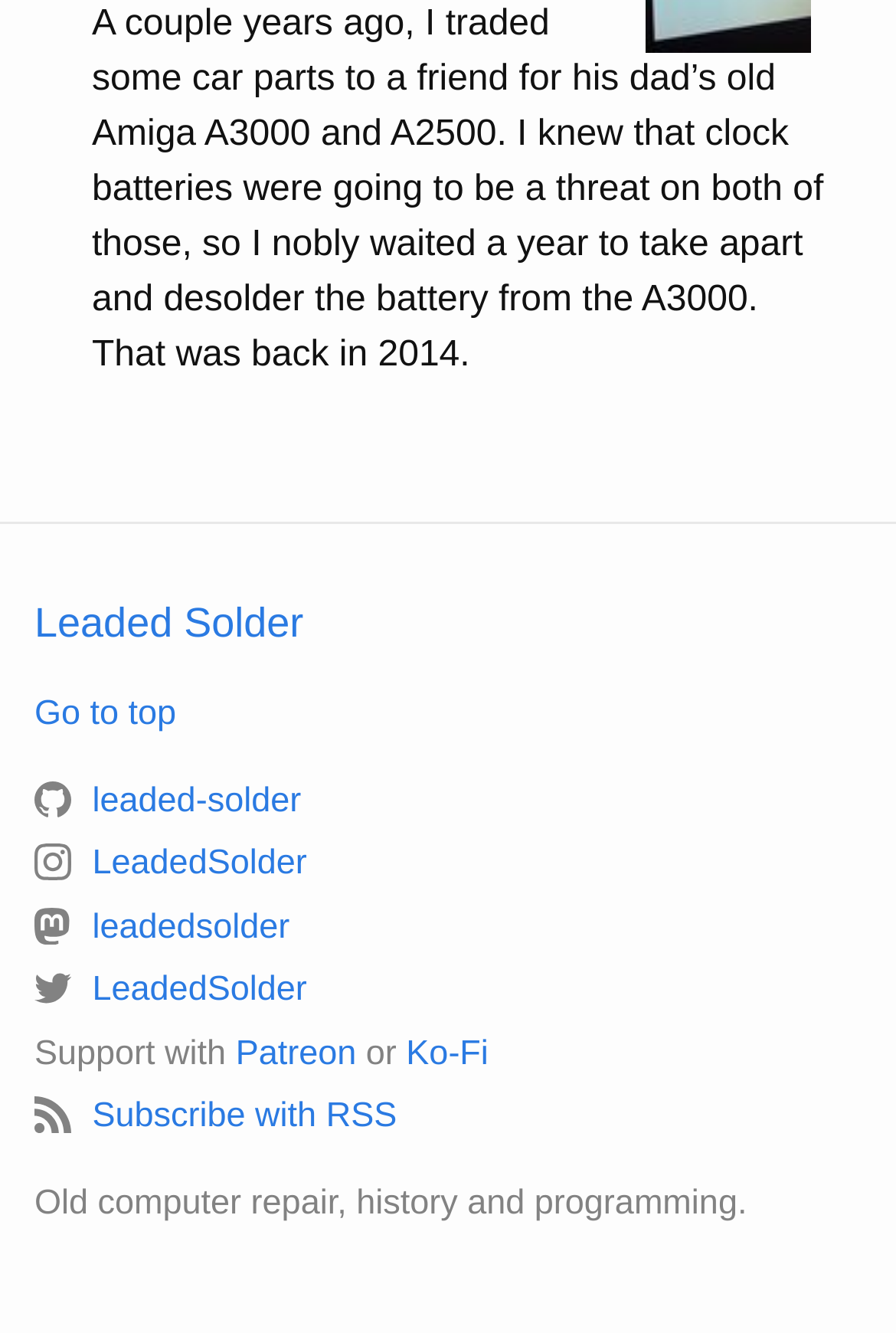Respond with a single word or phrase:
How many links are there in the webpage?

7